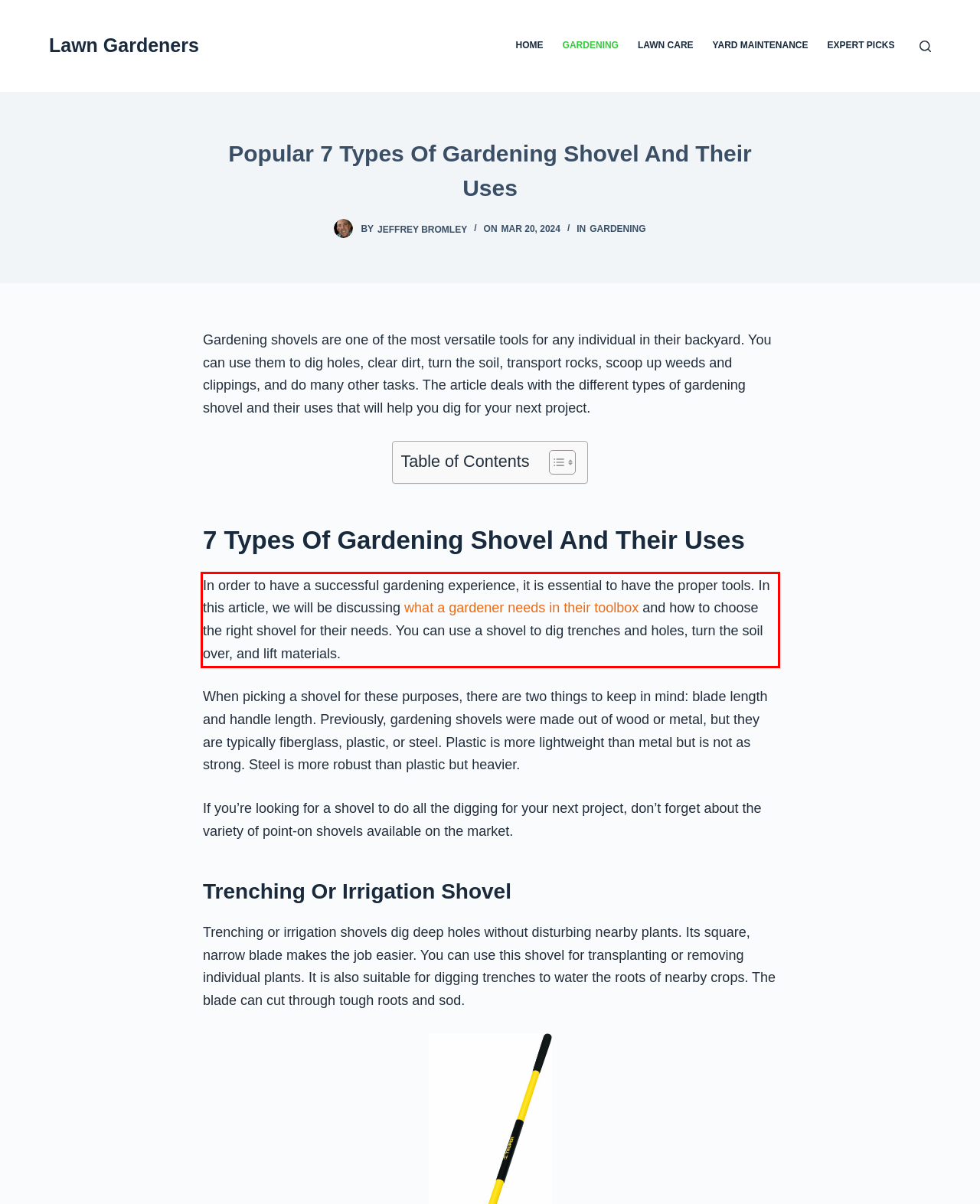You have a screenshot of a webpage, and there is a red bounding box around a UI element. Utilize OCR to extract the text within this red bounding box.

In order to have a successful gardening experience, it is essential to have the proper tools. In this article, we will be discussing what a gardener needs in their toolbox and how to choose the right shovel for their needs. You can use a shovel to dig trenches and holes, turn the soil over, and lift materials.